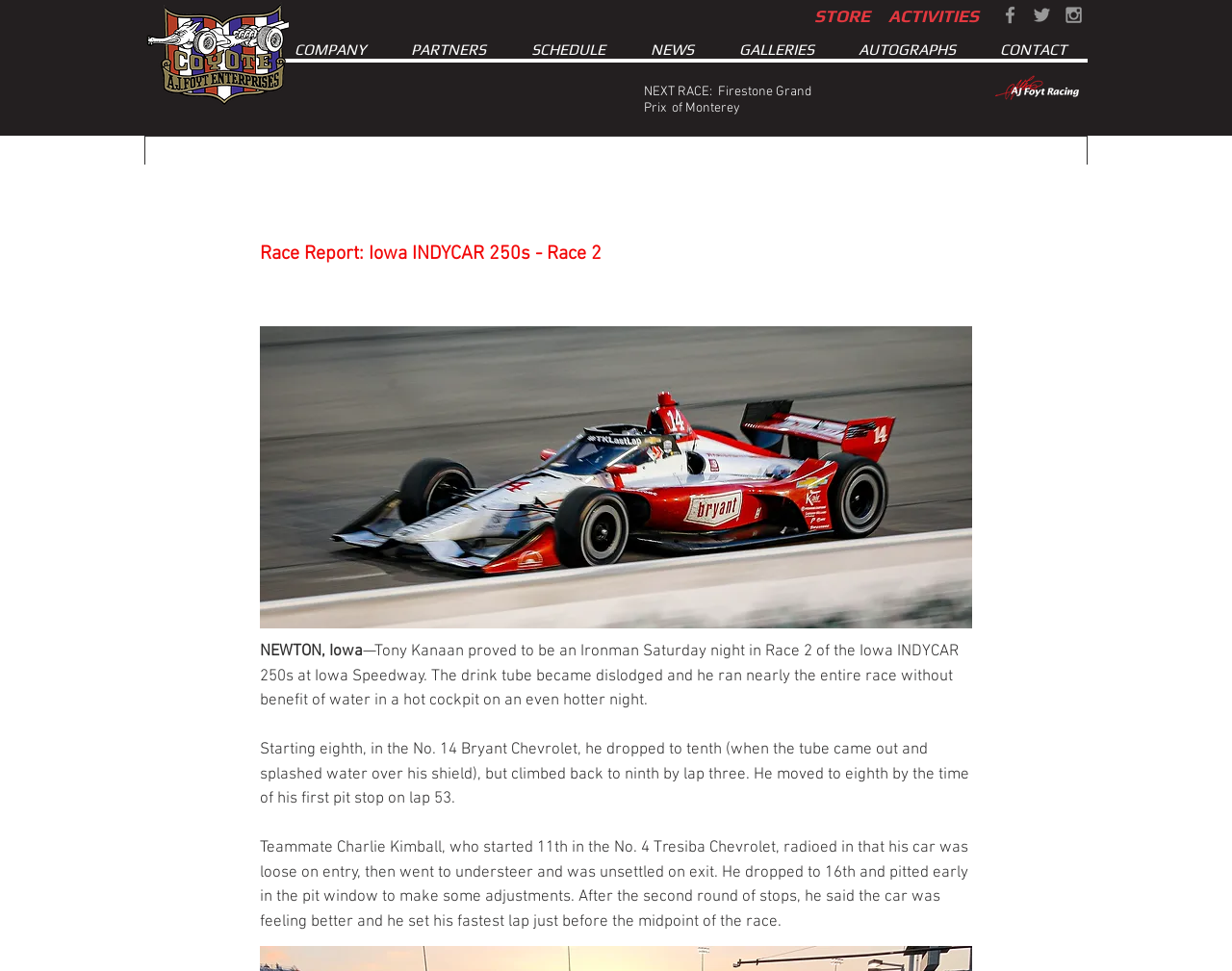Kindly provide the bounding box coordinates of the section you need to click on to fulfill the given instruction: "Go to the STORE page".

[0.661, 0.004, 0.713, 0.029]